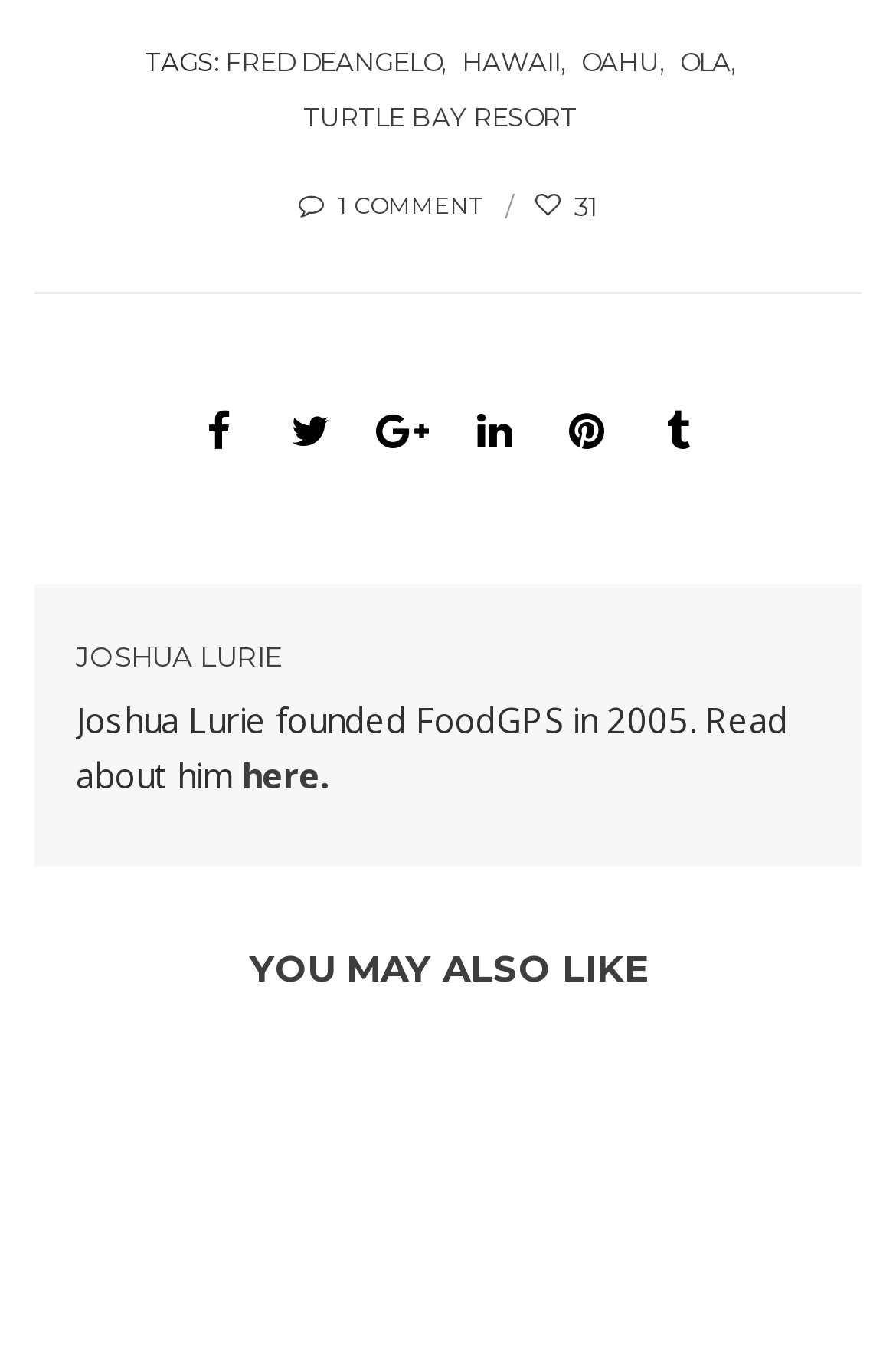Give a succinct answer to this question in a single word or phrase: 
What is the text of the first link on the webpage?

FRED DEANGELO